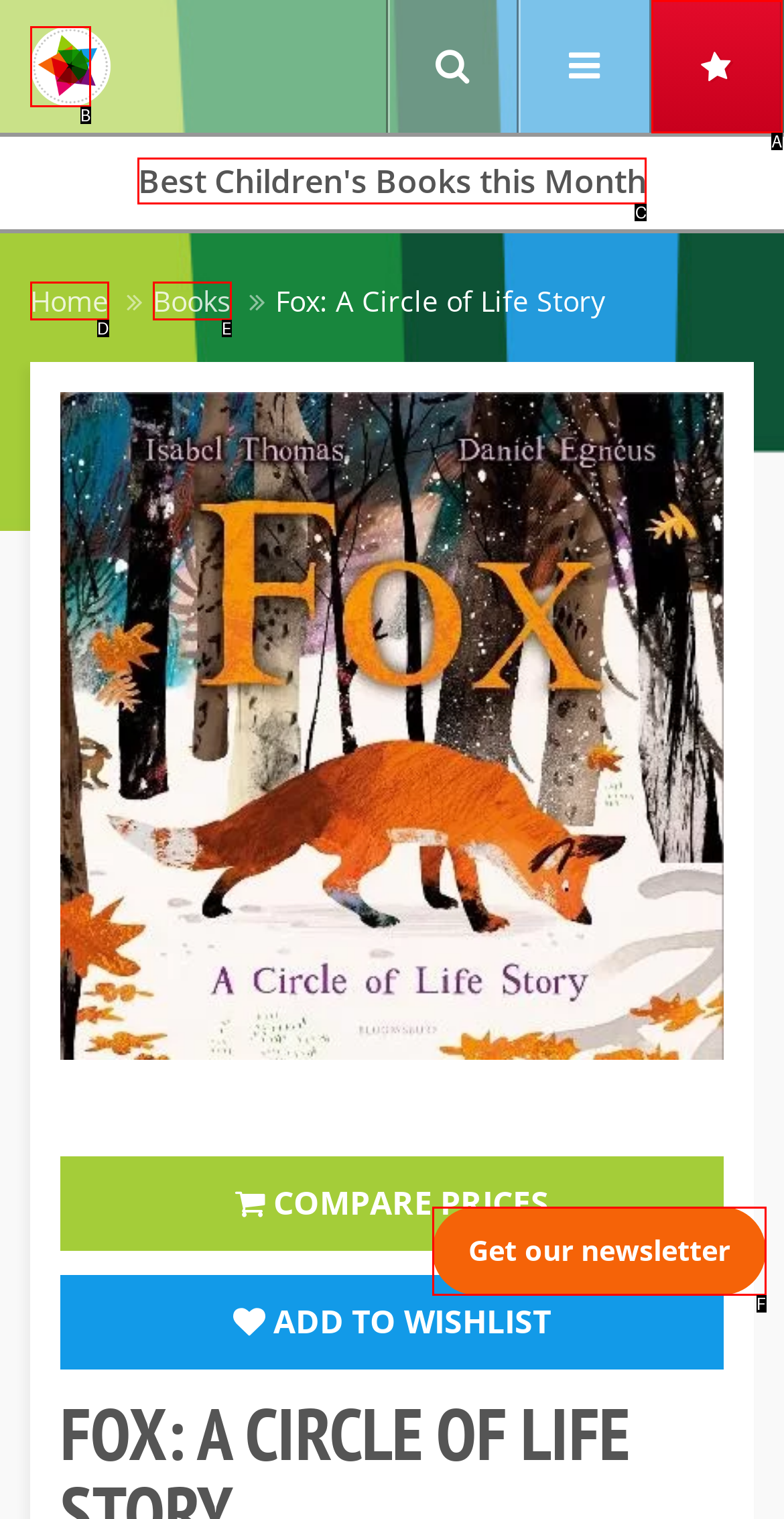Tell me which one HTML element best matches the description: title="Toppsta"
Answer with the option's letter from the given choices directly.

B